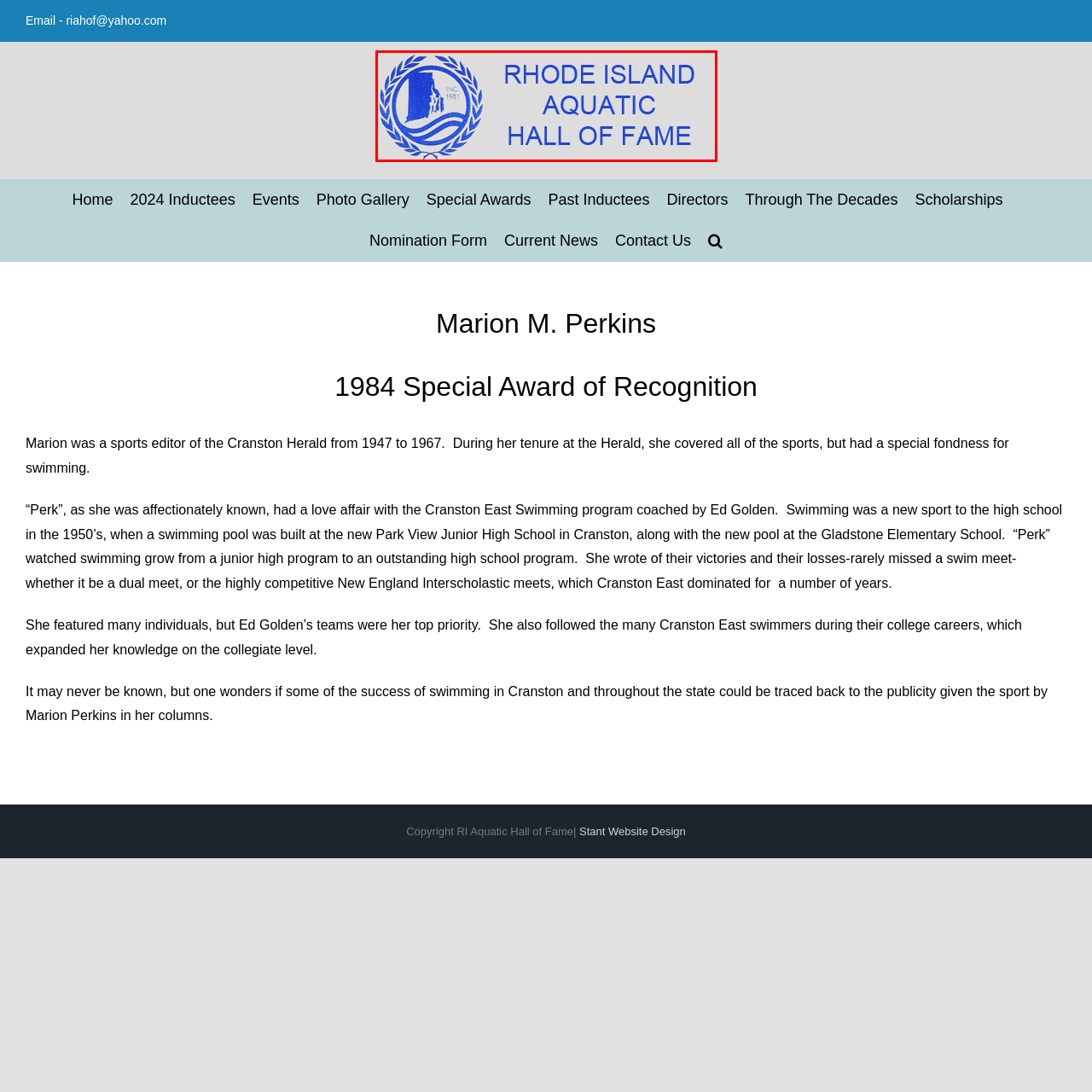Narrate the specific details and elements found within the red-bordered image.

This image features the logo of the Rhode Island Aquatic Hall of Fame, prominently displayed in blue against a light gray background. The logo includes a depiction of the state of Rhode Island, intertwined with imagery representing aquatic themes, such as waves and figures that evoke swimming. Accompanying the logo is the text "RHODE ISLAND AQUATIC HALL OF FAME," emphasizing the organization's focus on honoring individuals who have significantly contributed to the sport of aquatic activities in Rhode Island. The logo is enclosed within a decorative laurel wreath, symbolizing achievement and recognition, and features the inscription "INC. 1981," indicating the establishment year of the Hall of Fame. This visual representation effectively communicates the esteemed legacy of aquatic sports within the state.